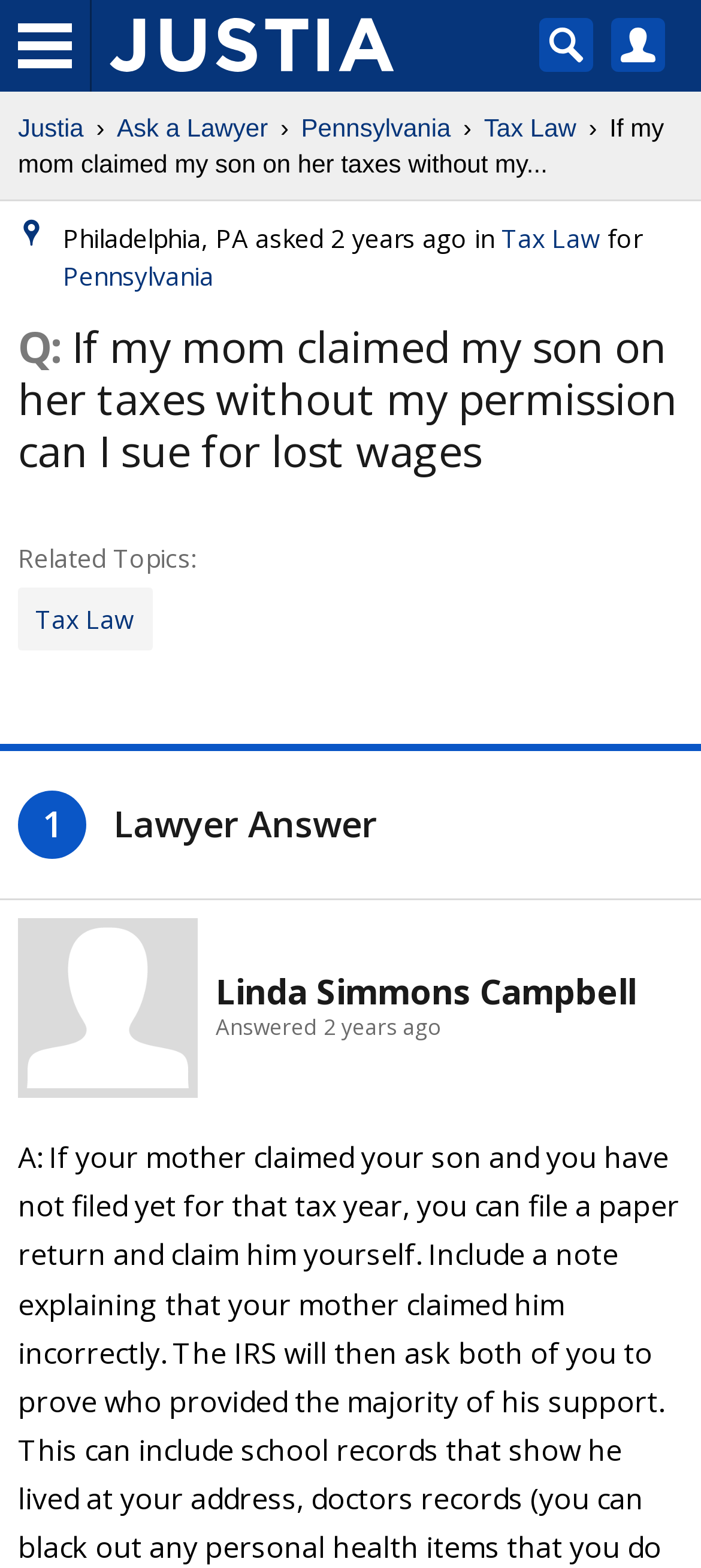Provide a single word or phrase answer to the question: 
When was the question asked?

2 years ago